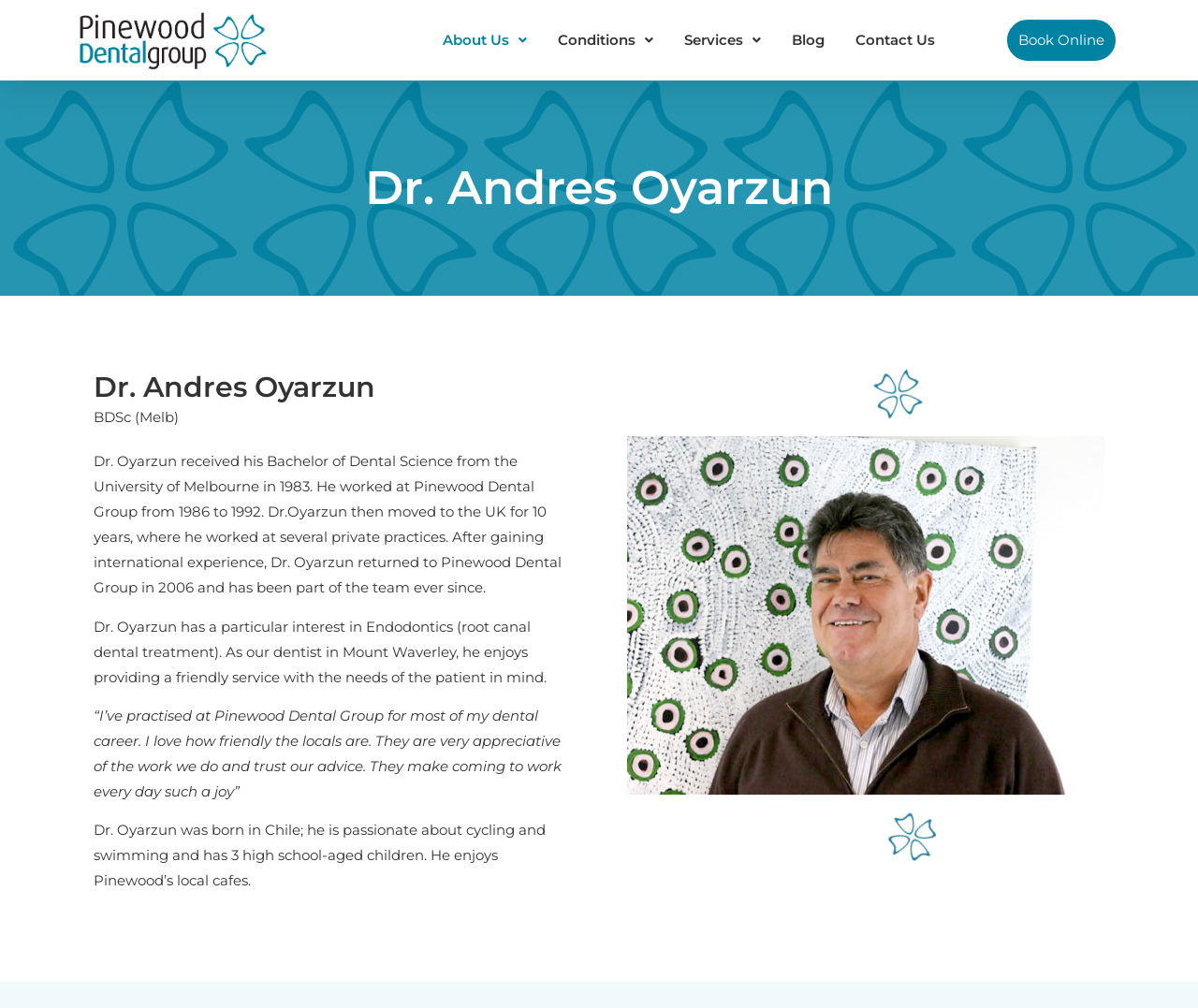Provide a comprehensive description of the webpage.

The webpage is about Dr. Andres, a skilled dentist in Mt Waverley with a special interest in Endodontics. At the top left corner, there is a Pinewood Dental Group logo, which is also a link. Next to it, there are four links: "About Us", "Conditions", "Services", and "Blog", which are aligned horizontally. These links have a dropdown menu. On the right side of these links, there are two more links: "Contact Us" and "Book Online".

Below the links, there are two headings with the same text "Dr. Andres Oyarzun", one above the other. The first heading is at the top left corner, and the second one is below the links, slightly to the right. Under the second heading, there is a text "BDSc (Melb)" indicating Dr. Andres' degree.

The main content of the webpage is a biography of Dr. Andres, which is divided into four paragraphs. The first paragraph describes Dr. Andres' education and work experience. The second paragraph mentions his interest in Endodontics and his approach to dentistry. The third paragraph is a quote from Dr. Andres, expressing his appreciation for the locals in Mt Waverley. The fourth paragraph provides some personal information about Dr. Andres, including his hobbies and family.

There are three images on the webpage. One is the Pinewood Dental Group logo, which appears twice, once at the top left corner and again at the bottom left corner. The second image is a photo of Dr. Andres, located at the bottom right corner. The third image is another Pinewood Dental Group logo, which is at the bottom left corner, below the second logo.